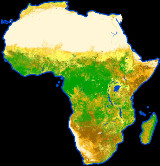What is the purpose of the land cover map?
Using the image as a reference, answer with just one word or a short phrase.

Environmental research and conservation